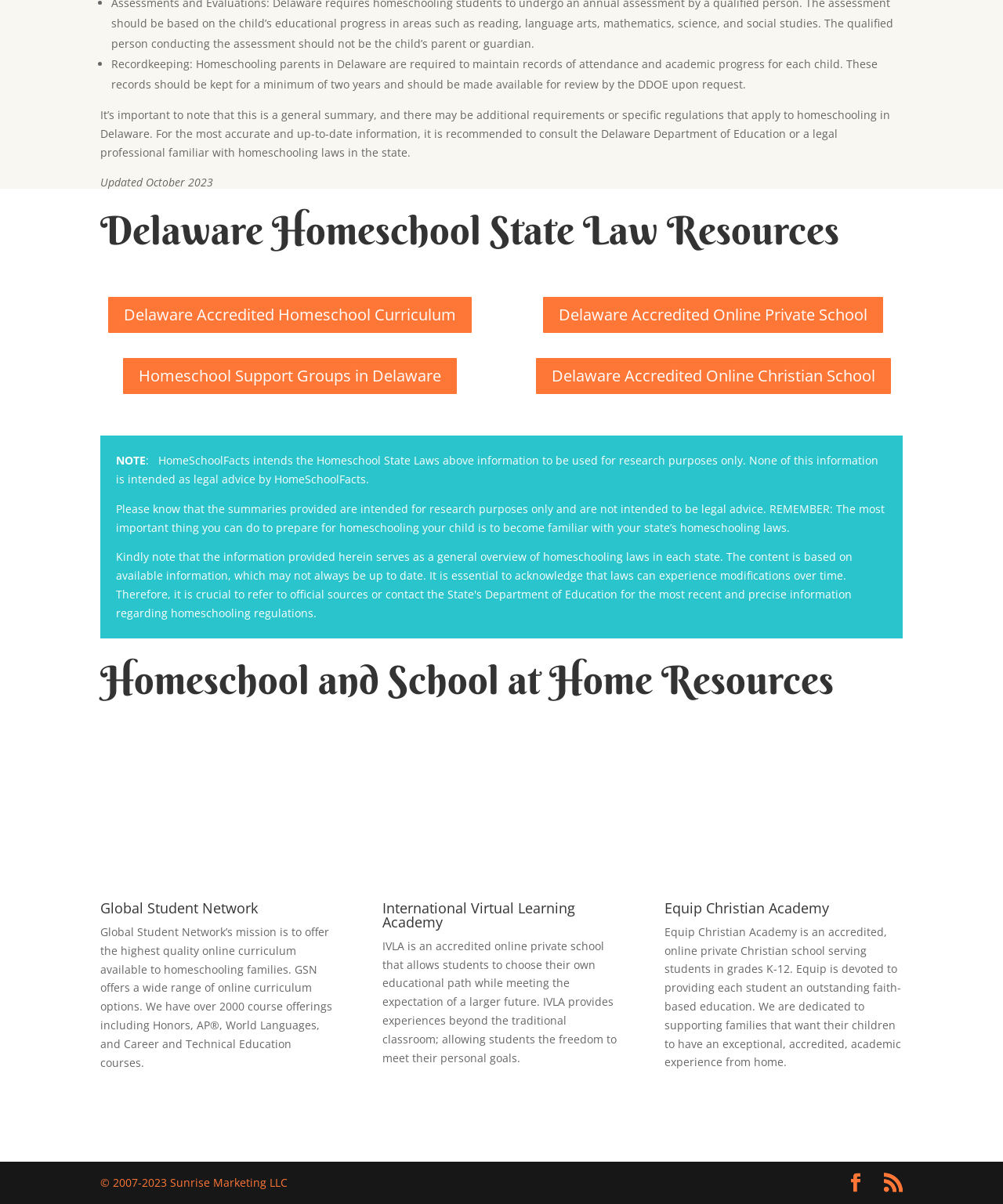What is the purpose of Global Student Network?
Using the information from the image, provide a comprehensive answer to the question.

According to the StaticText element with the text 'Global Student Network’s mission is to offer the highest quality online curriculum available to homeschooling families. GSN offers a wide range of online curriculum options.', the purpose of Global Student Network is to provide high-quality online curriculum to homeschooling families.